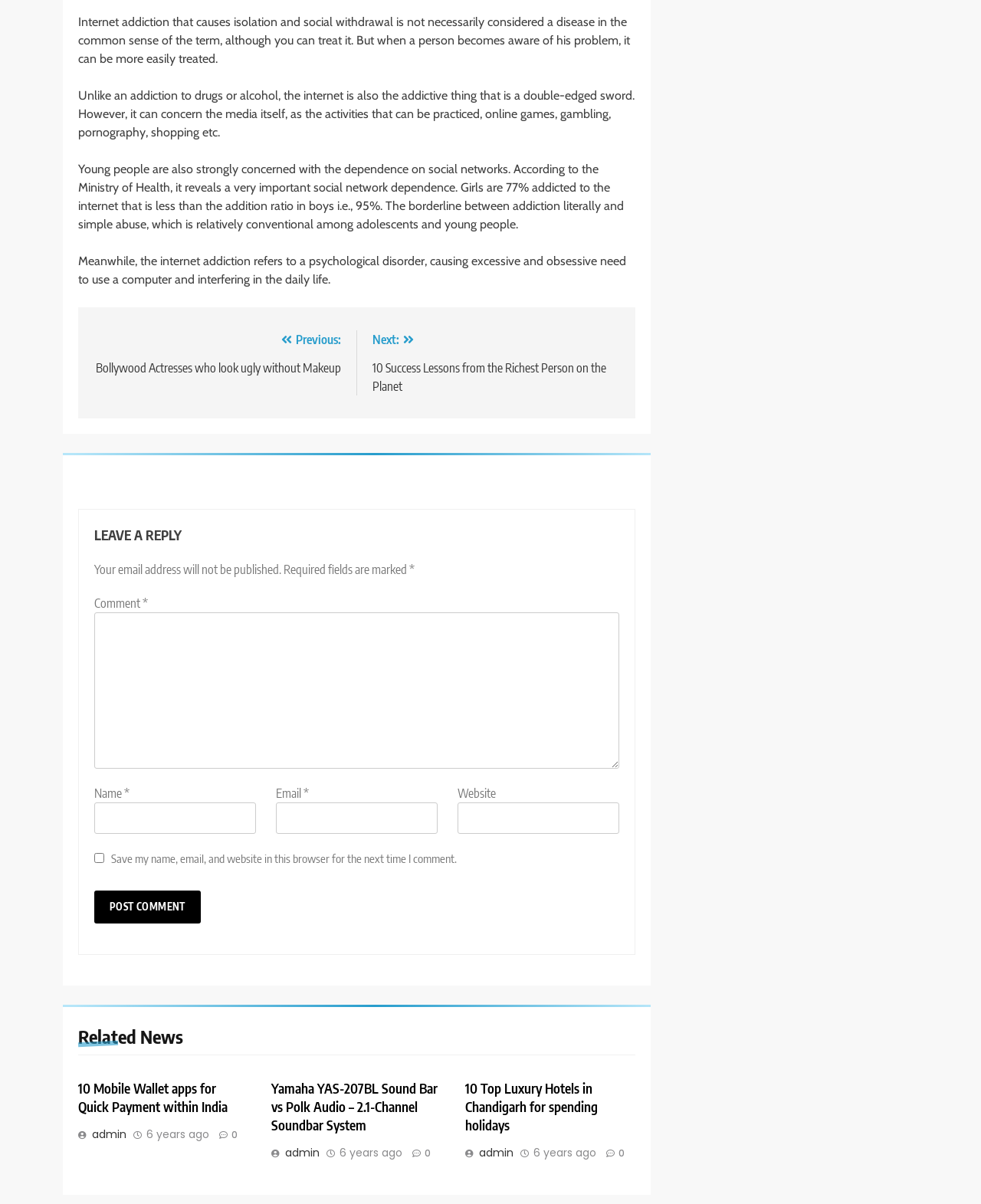Please find the bounding box for the UI element described by: "6 years ago1 year ago".

[0.544, 0.952, 0.608, 0.963]